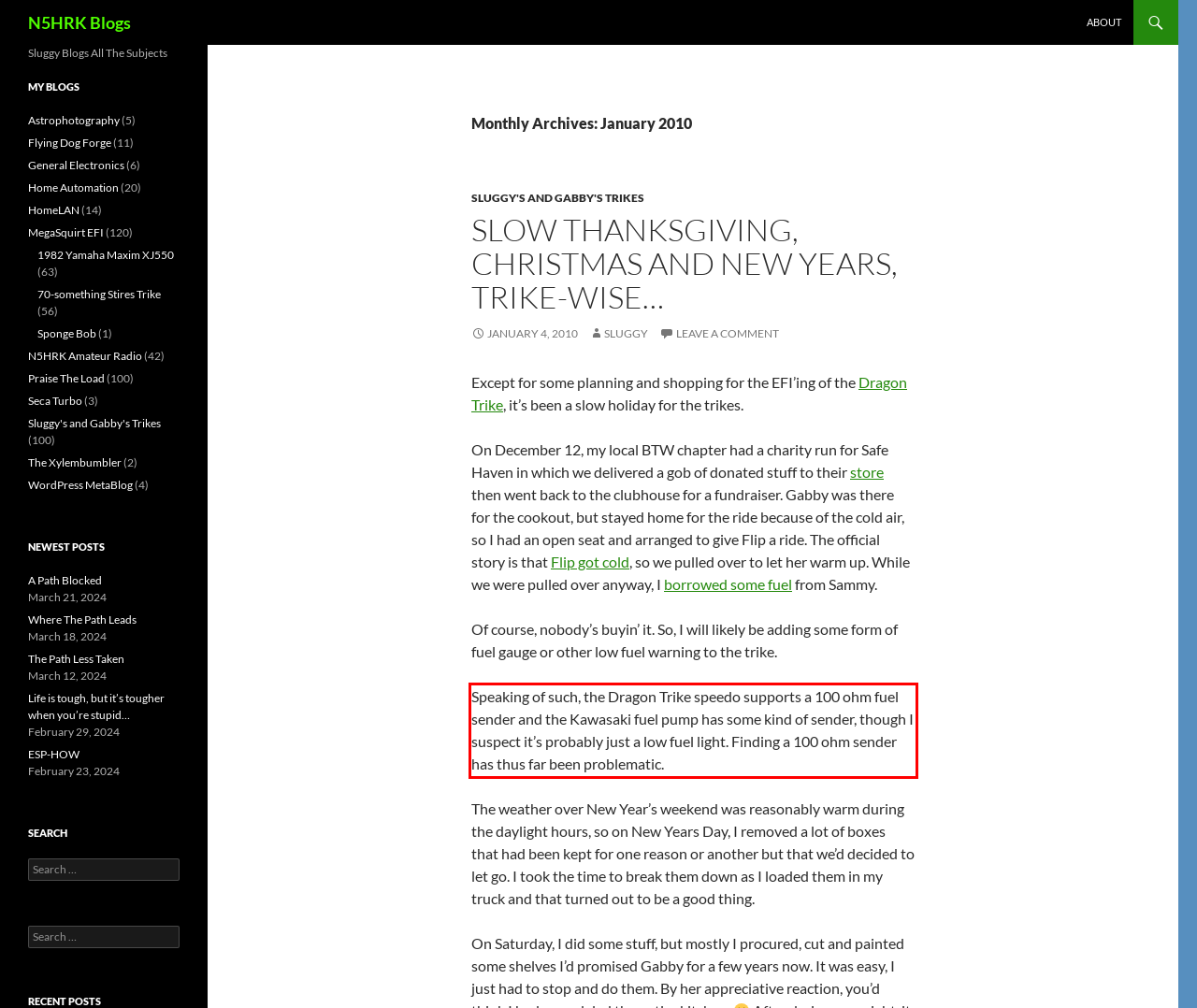Given the screenshot of a webpage, identify the red rectangle bounding box and recognize the text content inside it, generating the extracted text.

Speaking of such, the Dragon Trike speedo supports a 100 ohm fuel sender and the Kawasaki fuel pump has some kind of sender, though I suspect it’s probably just a low fuel light. Finding a 100 ohm sender has thus far been problematic.